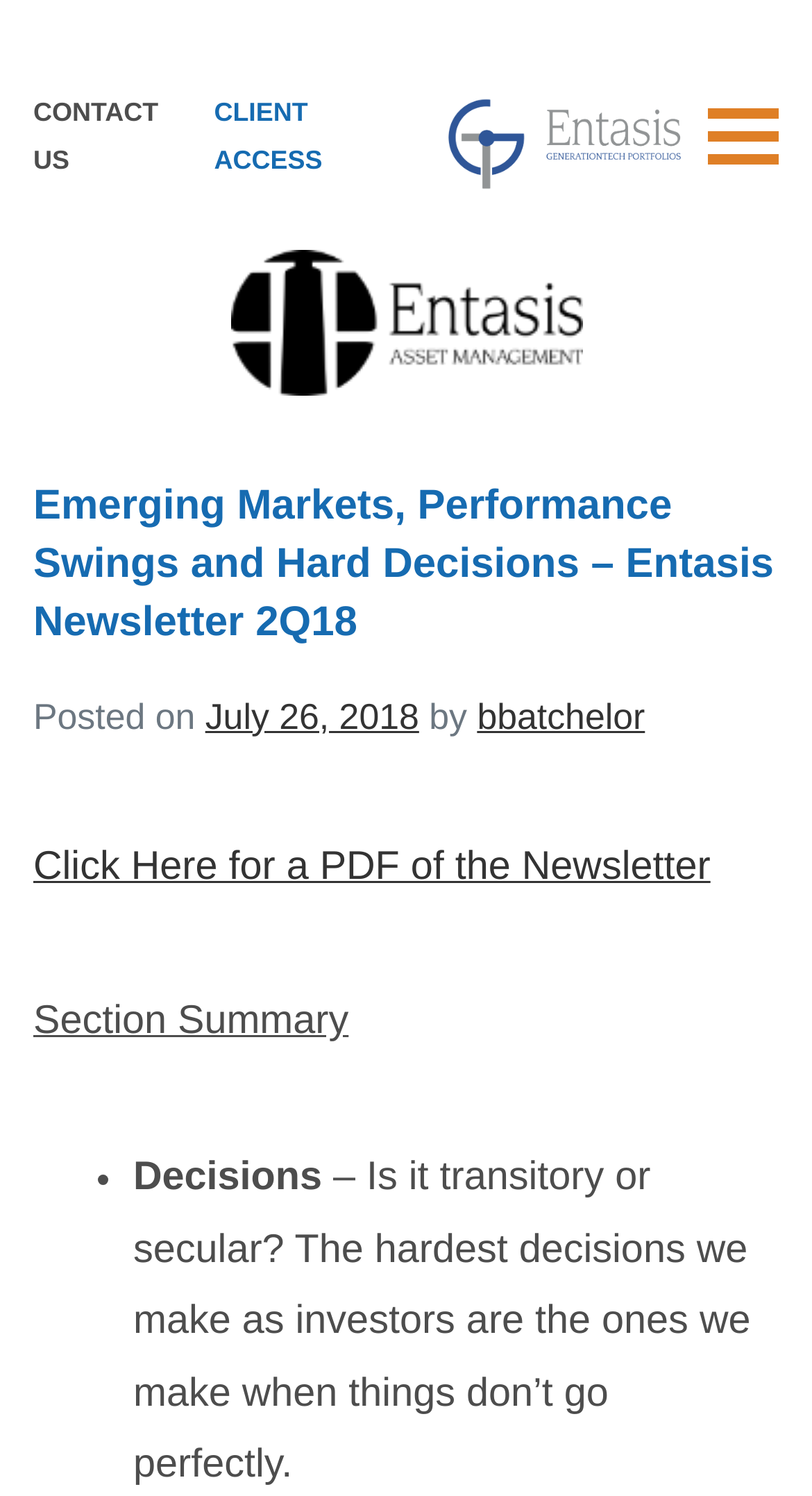Identify the bounding box coordinates for the UI element described by the following text: "GenerationTech". Provide the coordinates as four float numbers between 0 and 1, in the format [left, top, right, bottom].

[0.533, 0.057, 0.841, 0.126]